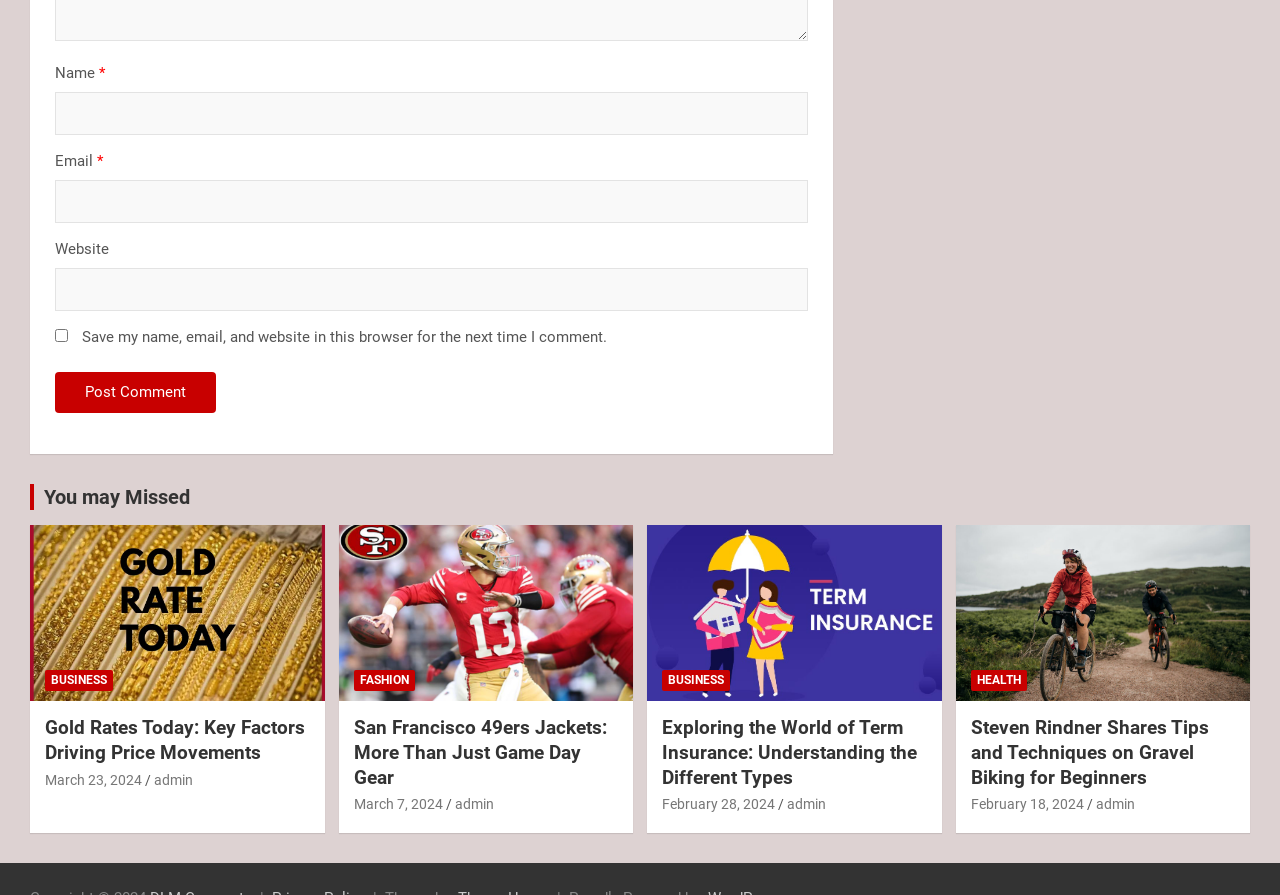Locate the bounding box coordinates of the clickable element to fulfill the following instruction: "Read the article 'Gold Rates Today: Key Factors Driving Price Movements'". Provide the coordinates as four float numbers between 0 and 1 in the format [left, top, right, bottom].

[0.035, 0.8, 0.238, 0.854]